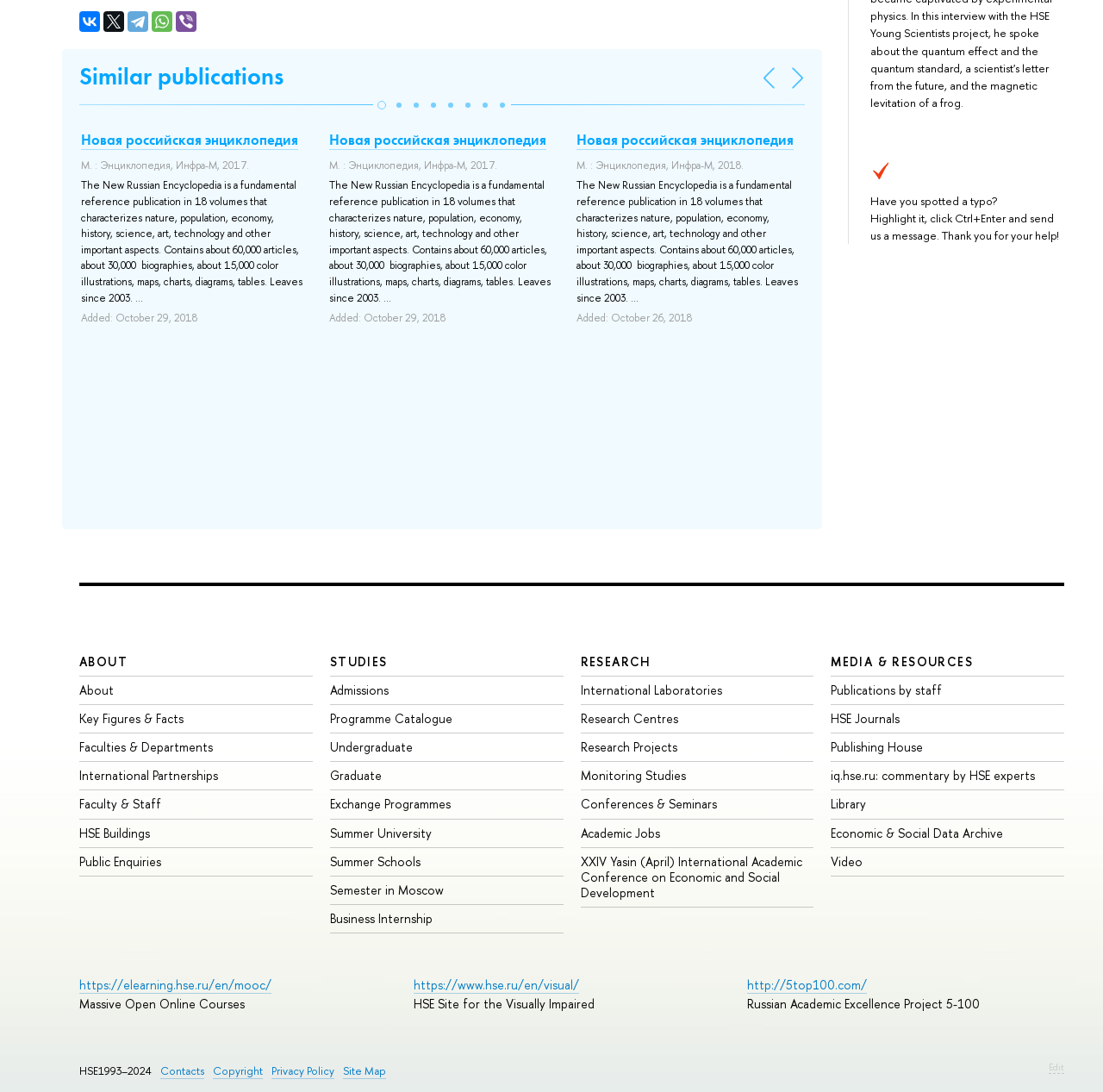Please identify the bounding box coordinates of the clickable element to fulfill the following instruction: "Check 'Added: October 29, 2018'". The coordinates should be four float numbers between 0 and 1, i.e., [left, top, right, bottom].

[0.074, 0.285, 0.179, 0.298]